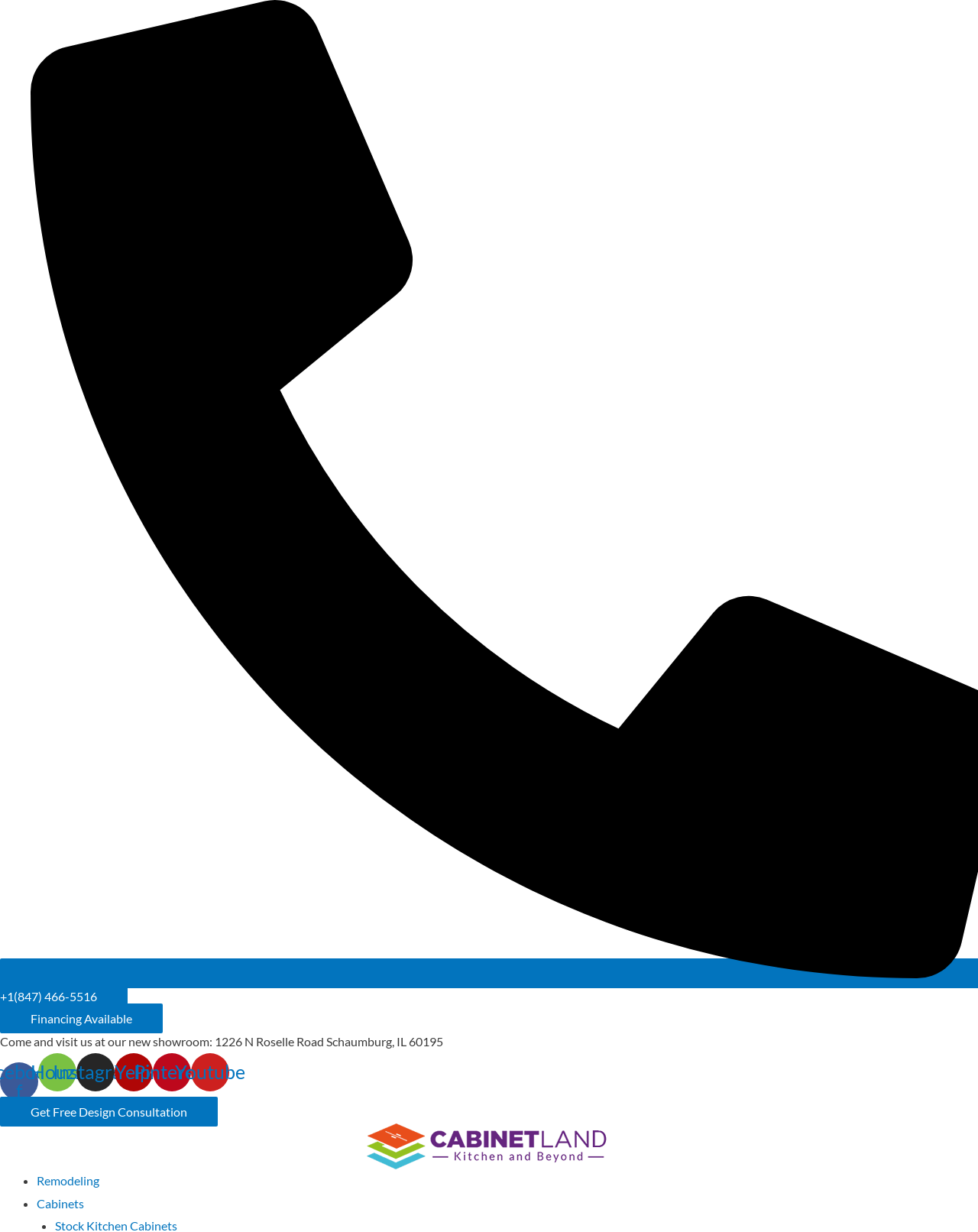Identify the bounding box coordinates of the region that needs to be clicked to carry out this instruction: "Go to the main page". Provide these coordinates as four float numbers ranging from 0 to 1, i.e., [left, top, right, bottom].

None